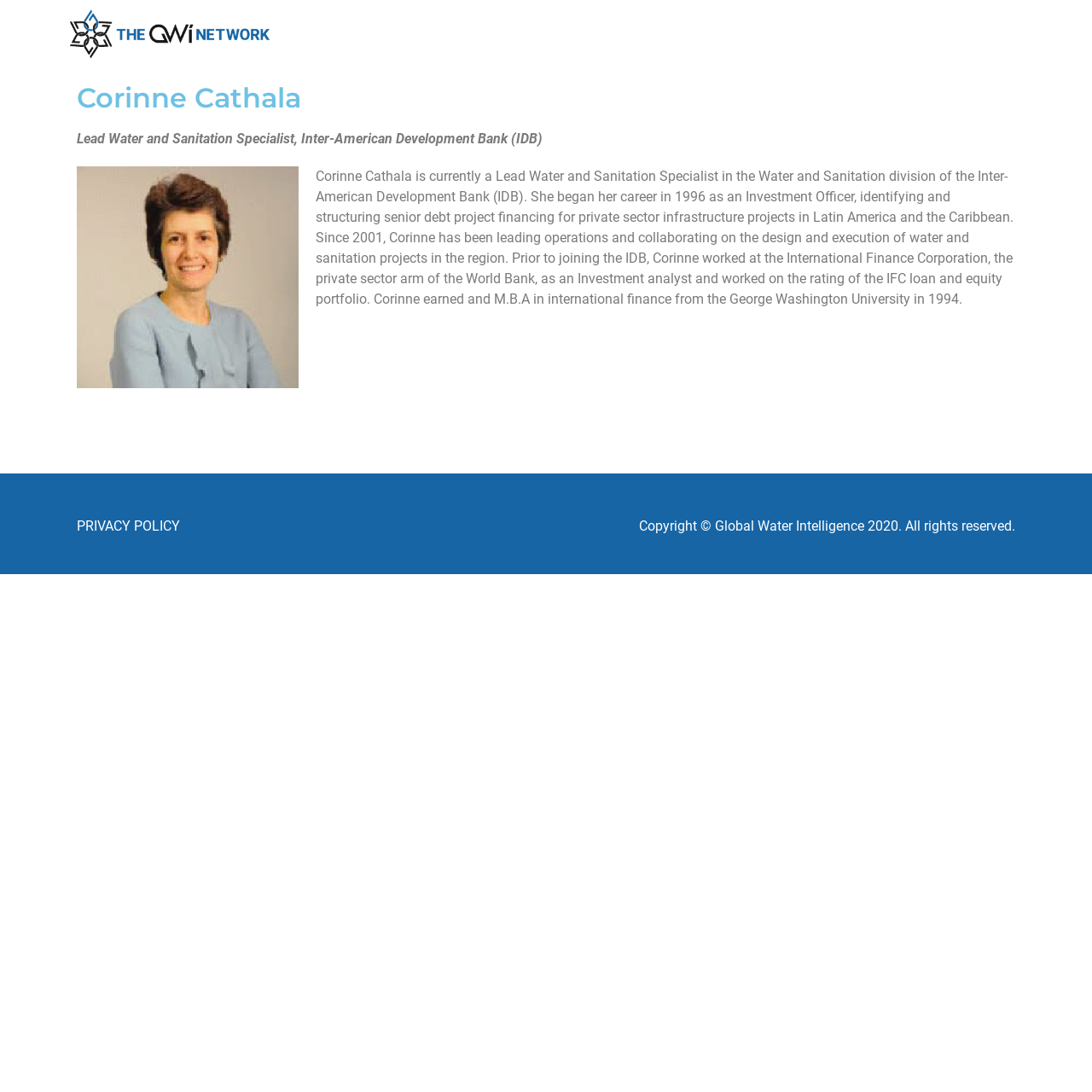What year is mentioned in the copyright information?
Using the image as a reference, answer the question in detail.

I found this information in the StaticText element that says 'Copyright © Global Water Intelligence 2020. All rights reserved.'